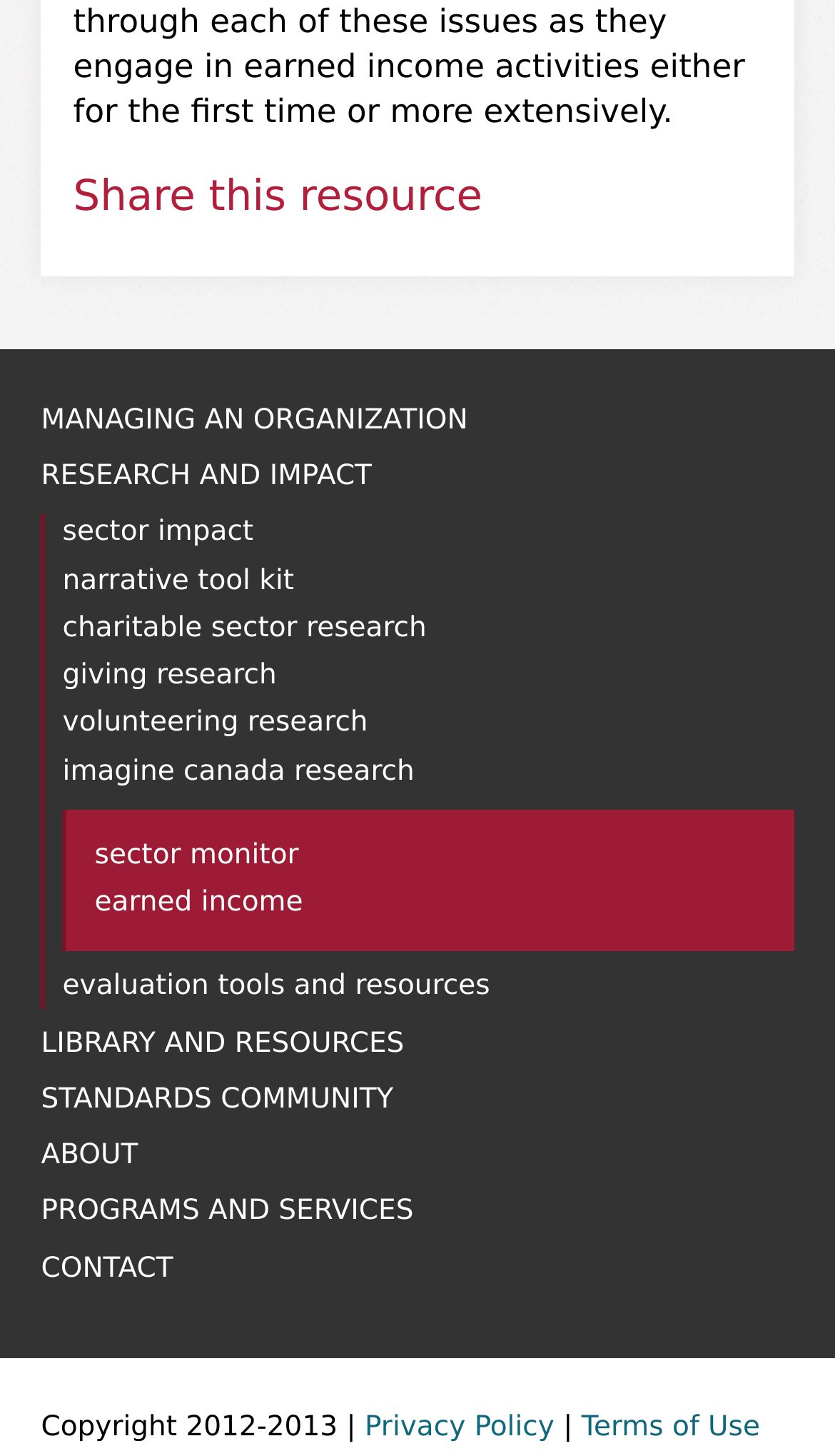Can you identify the bounding box coordinates of the clickable region needed to carry out this instruction: 'Access 'narrative tool kit''? The coordinates should be four float numbers within the range of 0 to 1, stated as [left, top, right, bottom].

[0.075, 0.388, 0.352, 0.41]